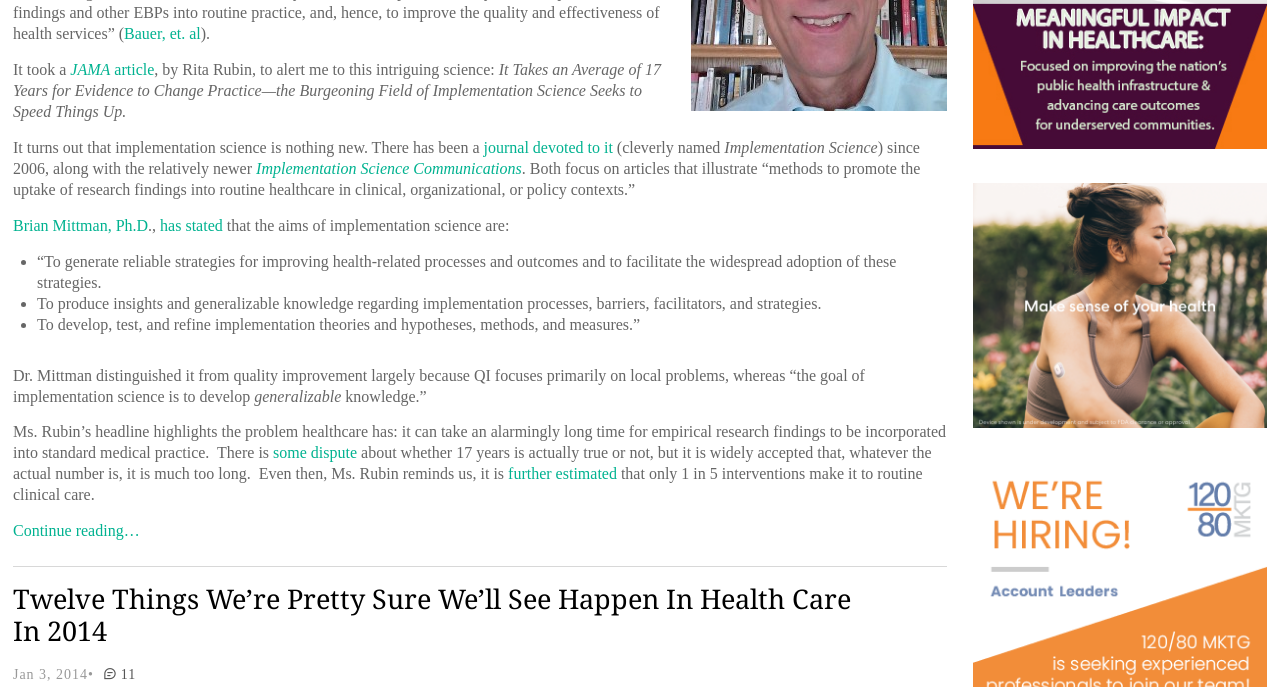Find the bounding box coordinates corresponding to the UI element with the description: "Bauer, et. al". The coordinates should be formatted as [left, top, right, bottom], with values as floats between 0 and 1.

[0.097, 0.037, 0.157, 0.061]